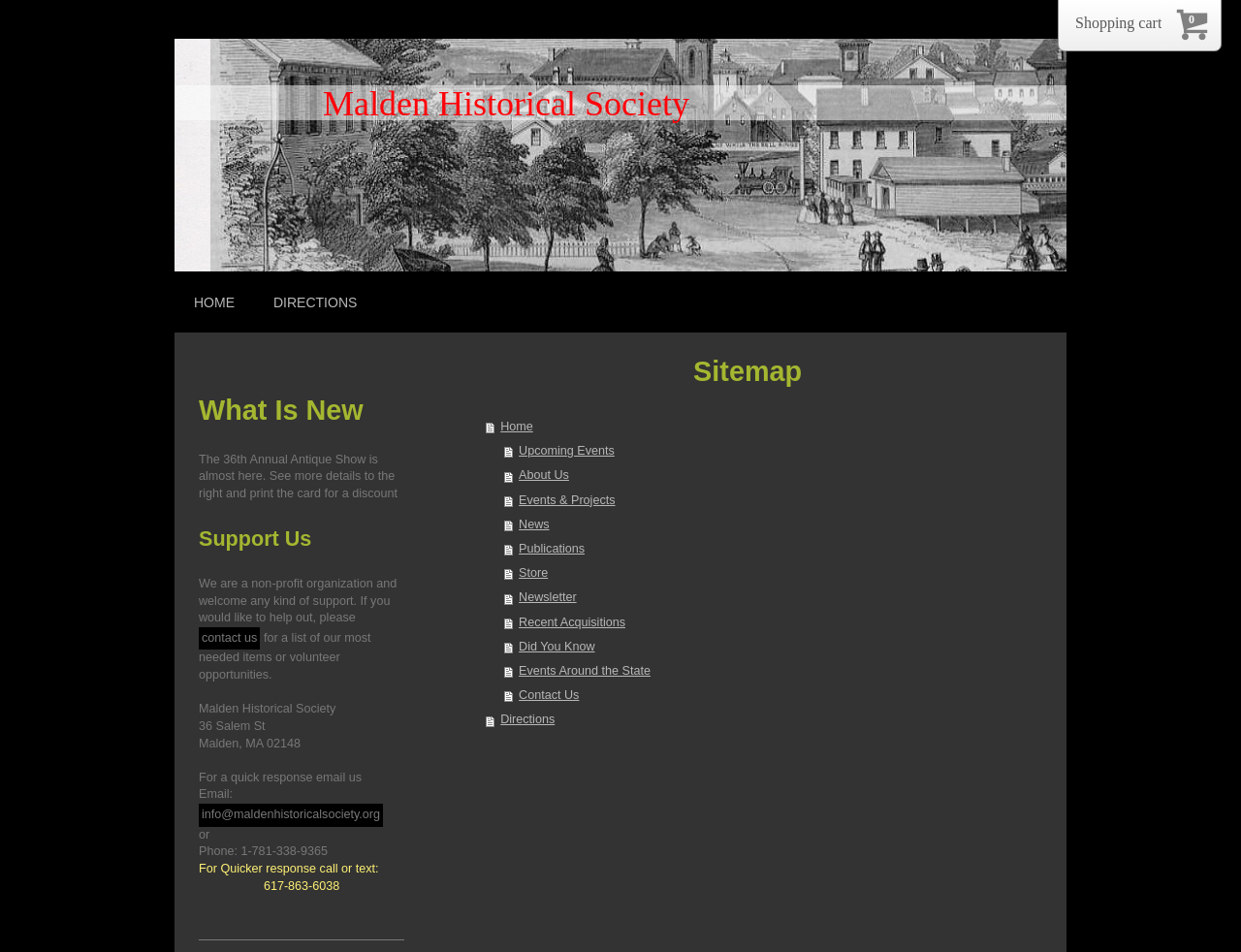What is the address of the historical society?
Please respond to the question with as much detail as possible.

The address of the historical society can be found at the bottom of the webpage, where it is written in a series of static text elements as '36 Salem St', 'Malden, MA 02148'.